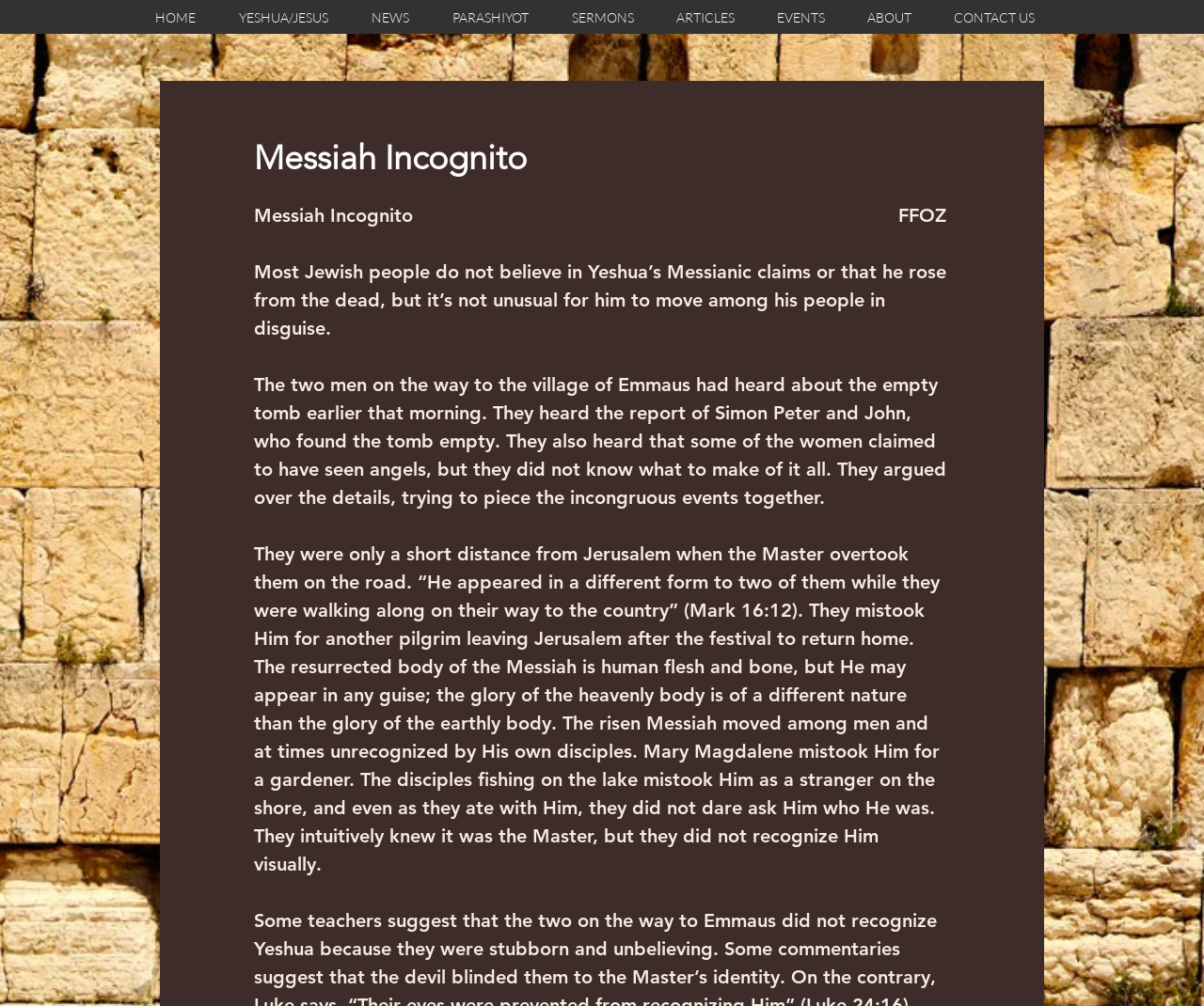What is the story about in the article?
Examine the screenshot and reply with a single word or phrase.

Yeshua's appearance to two men on the way to Emmaus